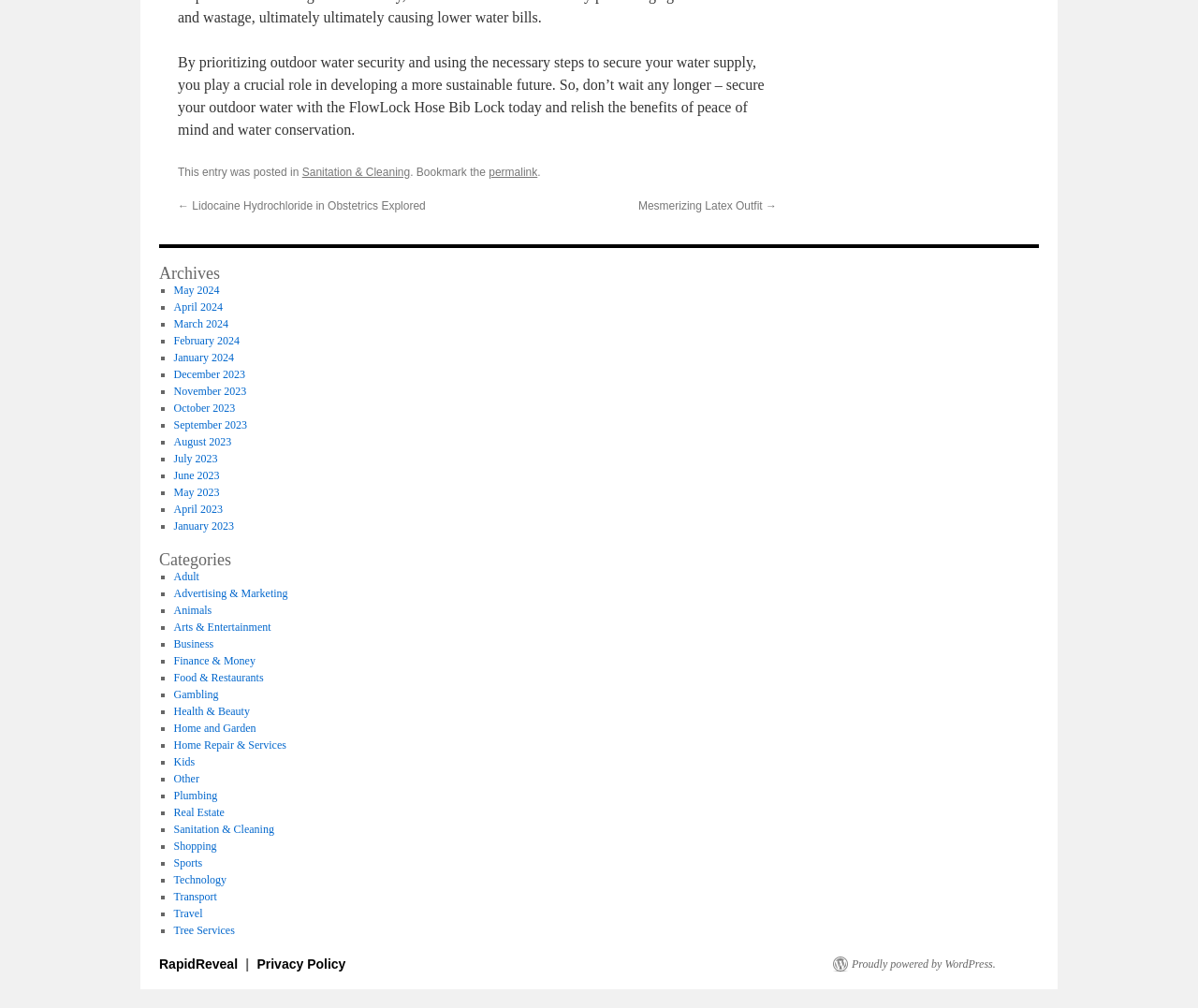Can you provide the bounding box coordinates for the element that should be clicked to implement the instruction: "Explore the 'Mesmerizing Latex Outfit' post"?

[0.533, 0.198, 0.648, 0.211]